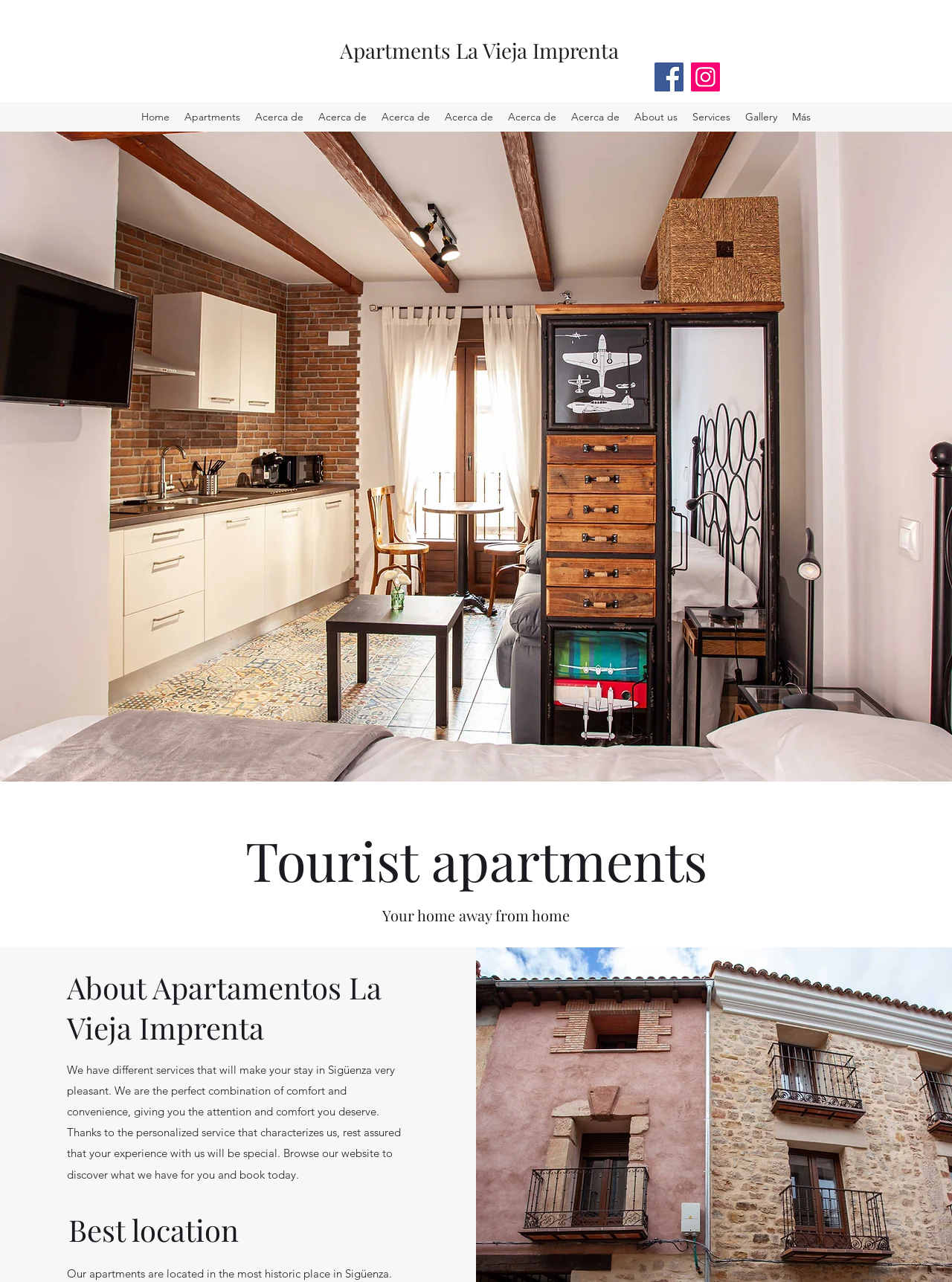Review the image closely and give a comprehensive answer to the question: How many social media links are present?

I can see a list of social media links under the 'Social Bar' section, which includes links to Facebook and Instagram, hence there are 2 social media links present.